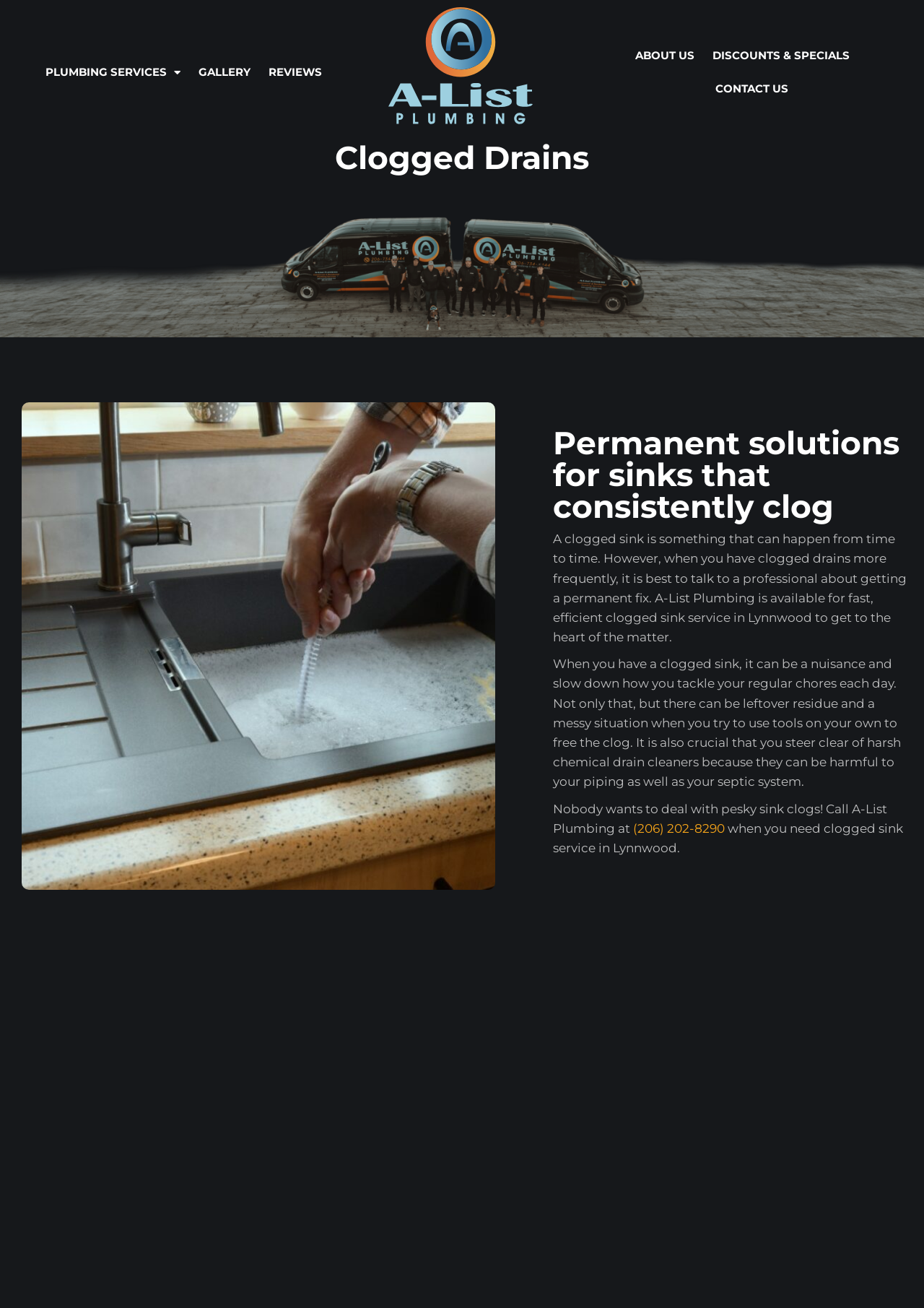What is the purpose of A-List Plumbing?
Refer to the image and provide a thorough answer to the question.

I determined the purpose of A-List Plumbing by looking at the meta description and the text on the webpage, which suggests that the company provides exceptional clogged drains cleaning services and demonstrates genuine care for clients.